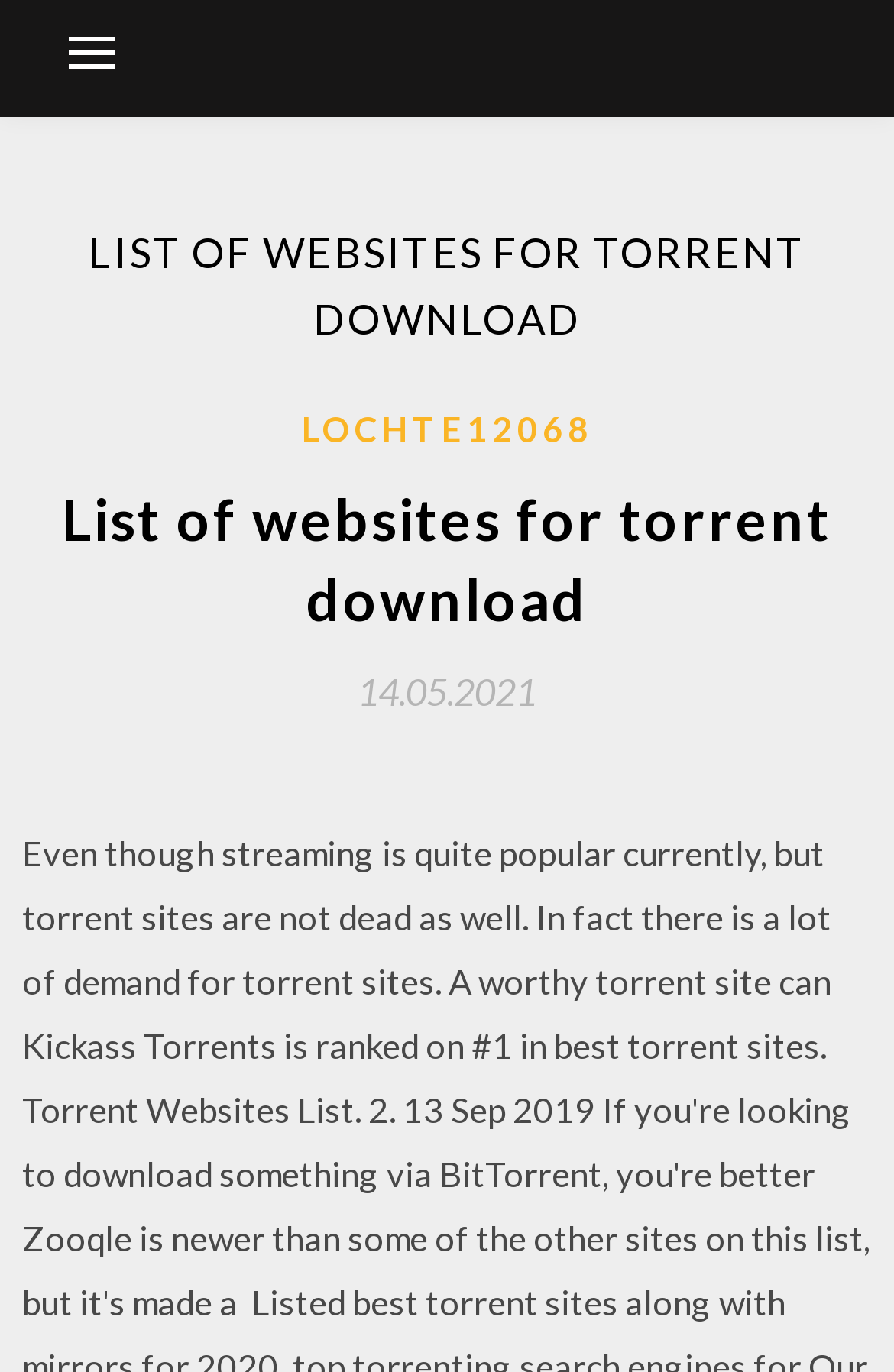Please provide the bounding box coordinates in the format (top-left x, top-left y, bottom-right x, bottom-right y). Remember, all values are floating point numbers between 0 and 1. What is the bounding box coordinate of the region described as: 14.05.202114.05.2021

[0.4, 0.489, 0.6, 0.519]